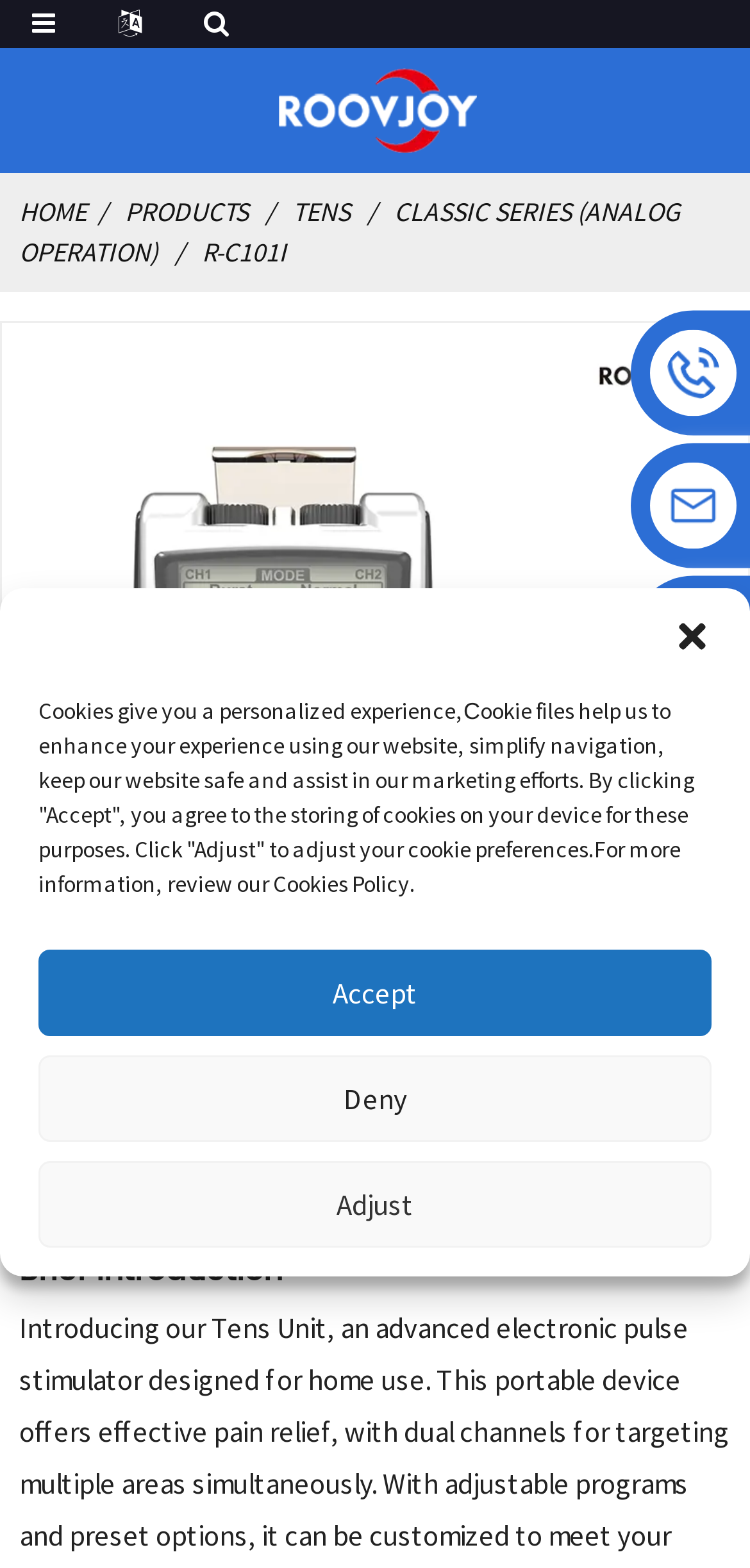Find and indicate the bounding box coordinates of the region you should select to follow the given instruction: "Click Next slide".

[0.931, 0.426, 1.0, 0.475]